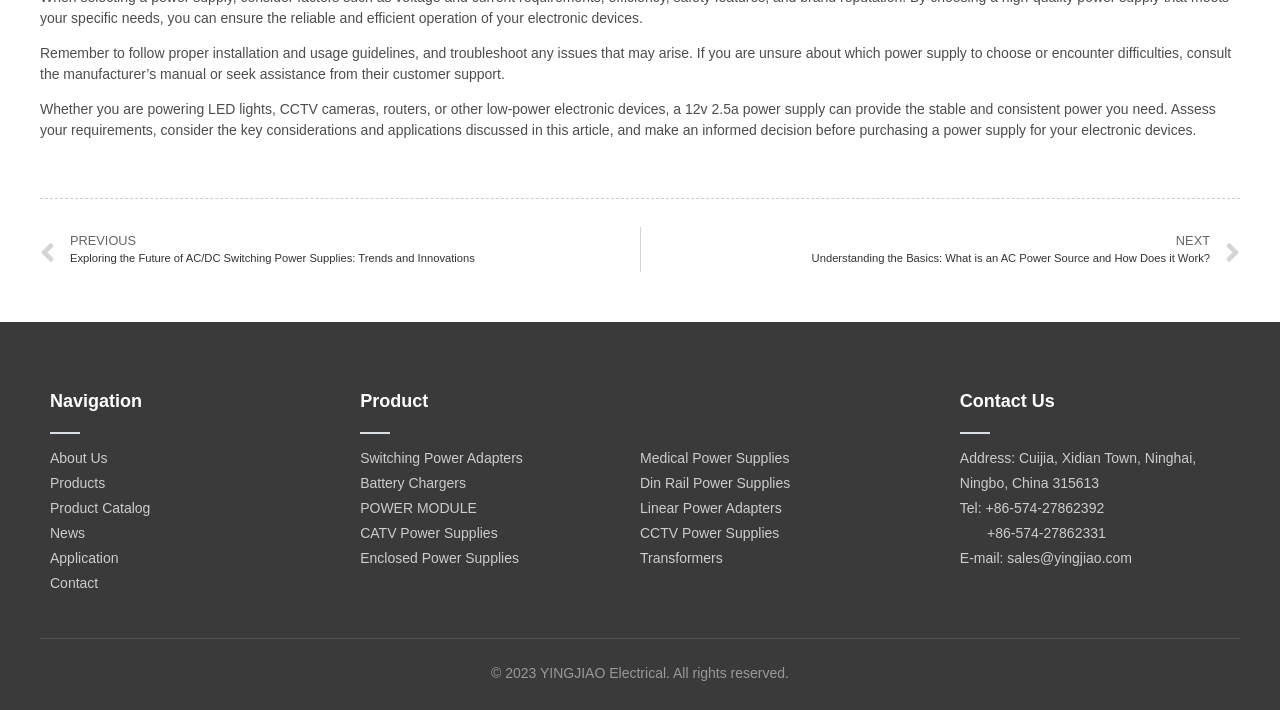What is the phone number for the company?
Using the image, provide a detailed and thorough answer to the question.

I found the phone number by looking at the 'Contact Us' section, where it is explicitly stated as 'Tel: +86-574-27862392'.